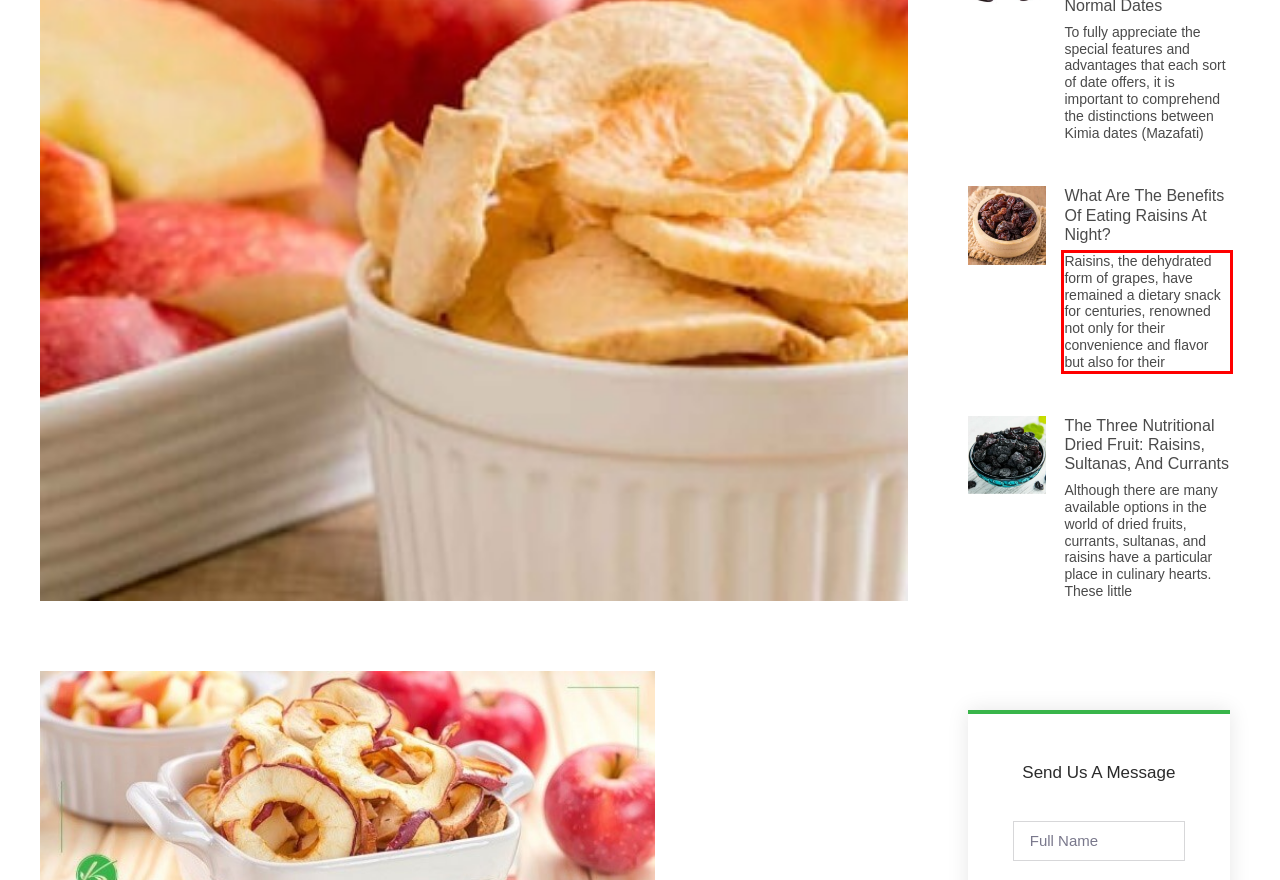Using the provided screenshot, read and generate the text content within the red-bordered area.

Raisins, the dehydrated form of grapes, have remained a dietary snack for centuries, renowned not only for their convenience and flavor but also for their